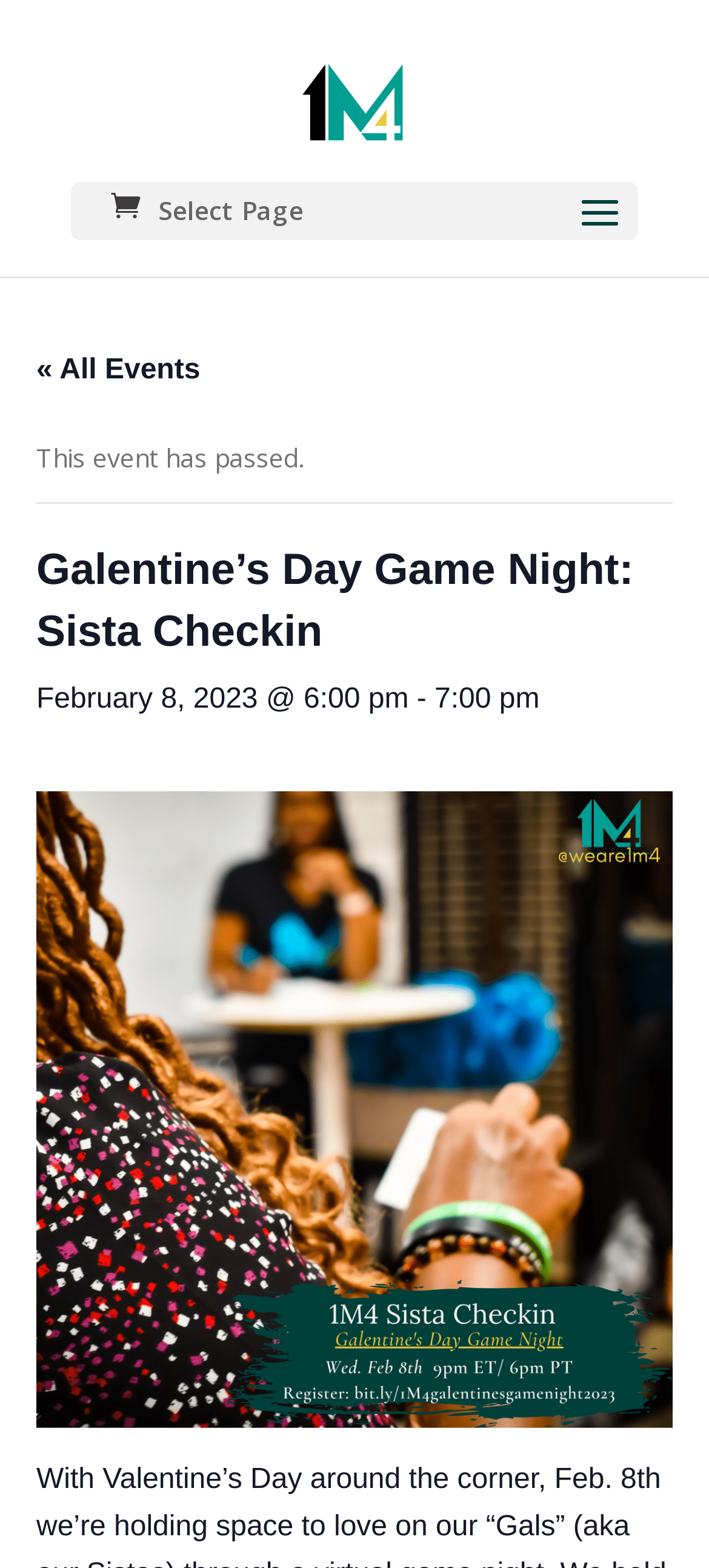Identify and provide the text of the main header on the webpage.

Galentine’s Day Game Night: Sista Checkin